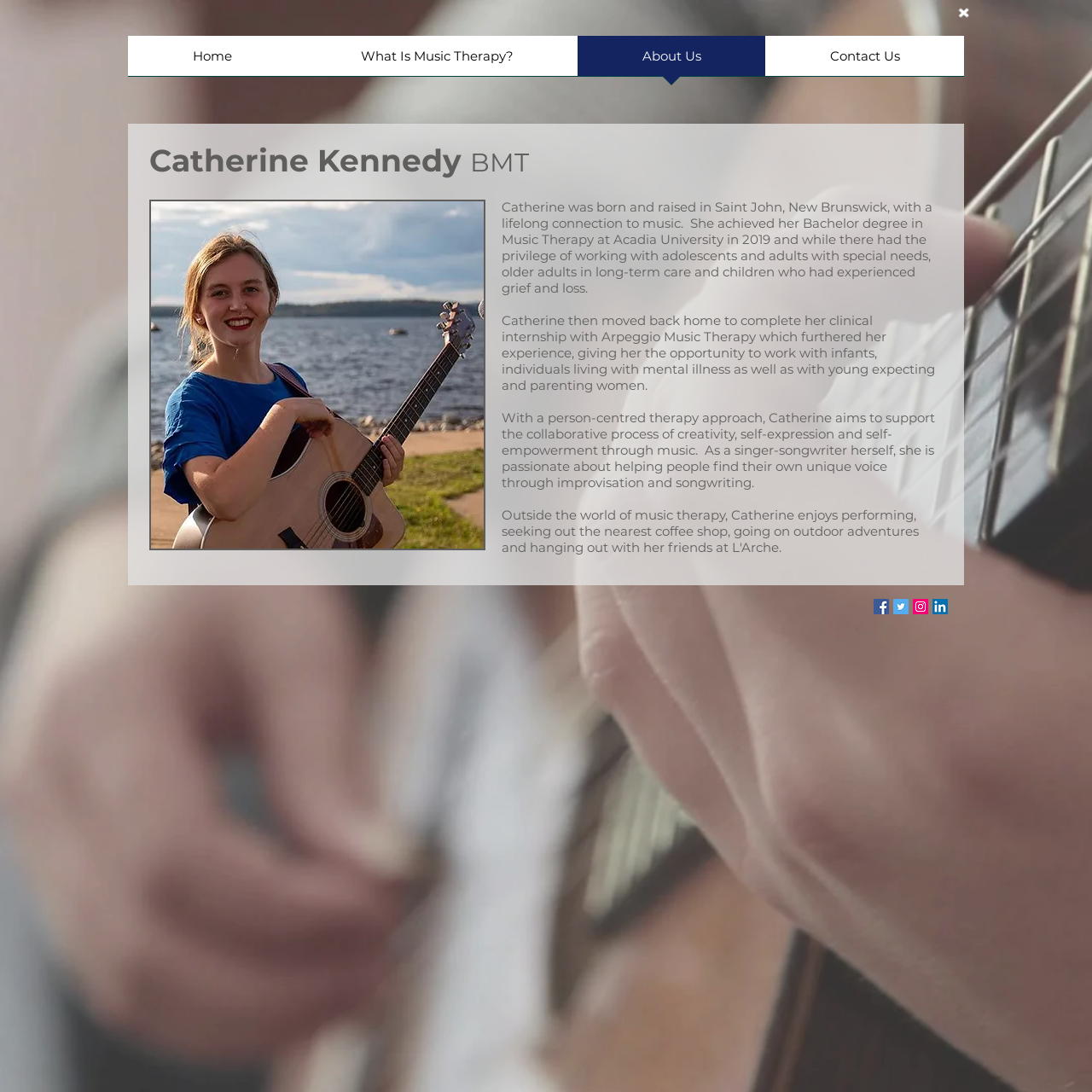Provide a thorough description of the webpage's content and layout.

This webpage is about Catherine Kennedy, the primary service provider for Arpeggio Music Therapy in Saint John, New Brunswick. At the top of the page, there is a navigation bar with four links: "Home", "What Is Music Therapy?", "About Us", and "Contact Us". 

Below the navigation bar, there is a main section that takes up most of the page. In this section, there is a heading that reads "Catherine Kennedy BMT". To the right of the heading, there is an image of Catherine Kennedy. 

Below the image, there are three paragraphs of text that describe Catherine's background and experience in music therapy. The first paragraph mentions her connection to music and her education at Acadia University. The second paragraph talks about her clinical internship with Arpeggio Music Therapy and her experience working with various populations. The third paragraph explains her person-centred therapy approach and her passion for helping people find their unique voice through music.

At the bottom of the page, there is a social bar with four links to Catherine's social media profiles: Facebook, Twitter, Instagram, and LinkedIn. Each link is represented by a corresponding social media icon.